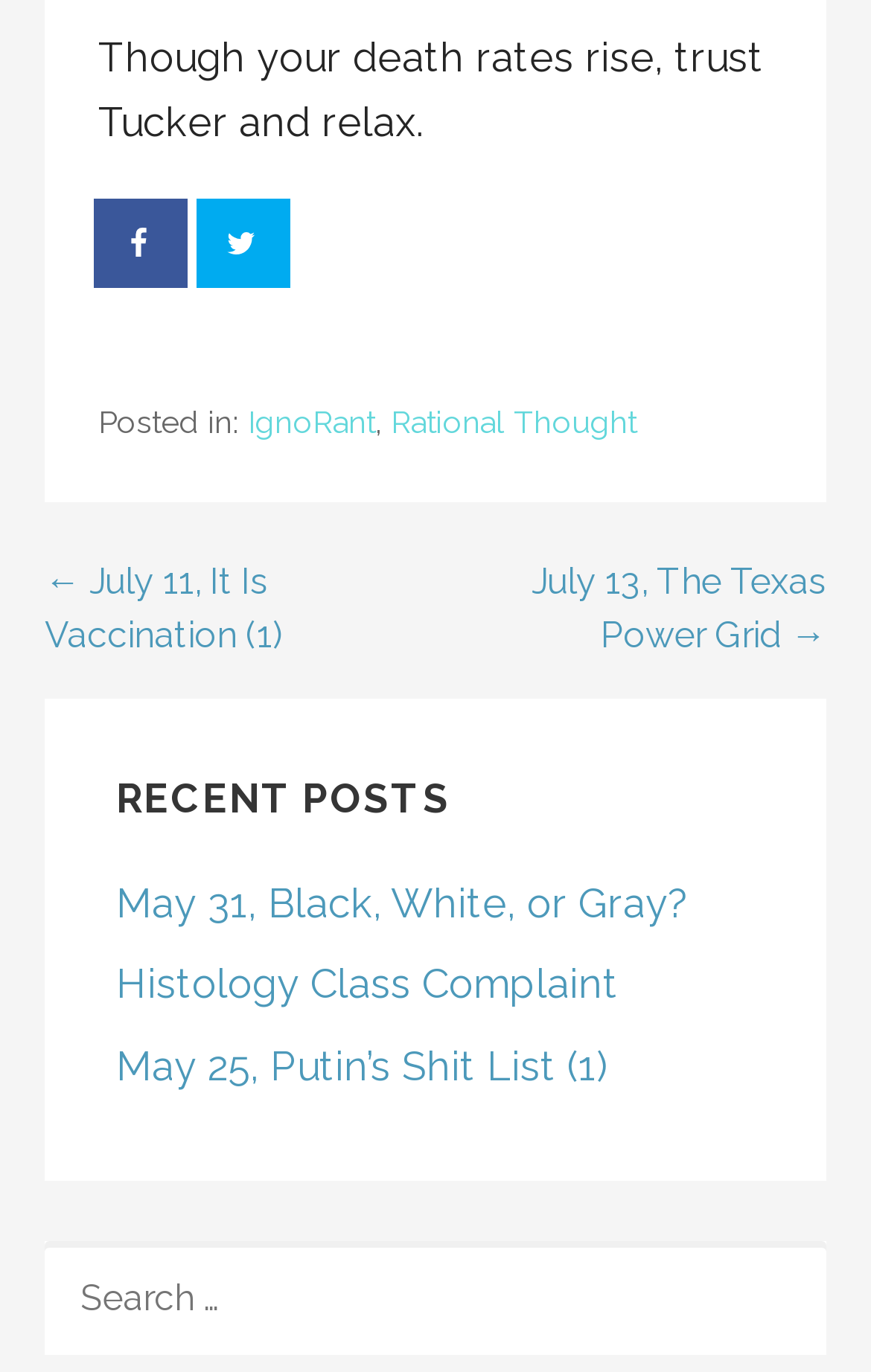Could you provide the bounding box coordinates for the portion of the screen to click to complete this instruction: "Share on Facebook"?

[0.113, 0.146, 0.215, 0.211]